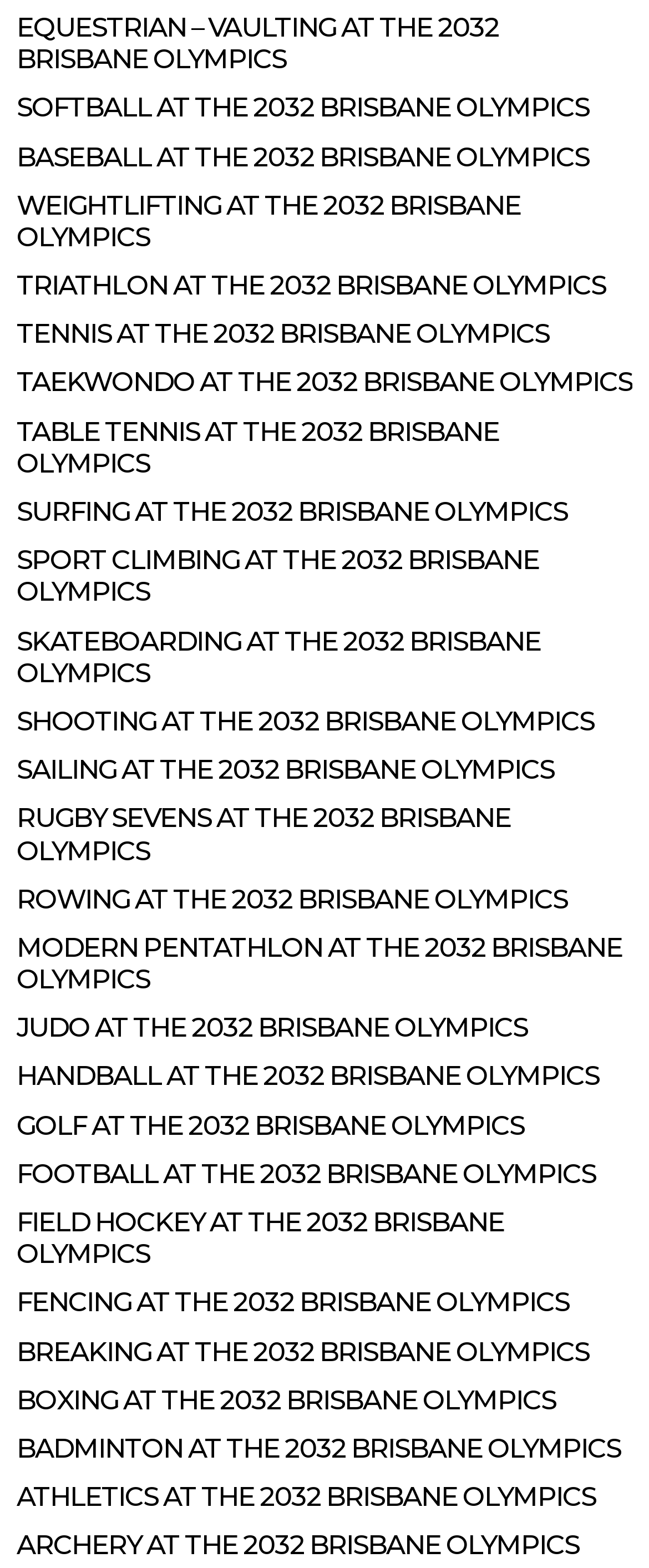Please specify the coordinates of the bounding box for the element that should be clicked to carry out this instruction: "Learn about WEIGHTLIFTING AT THE 2032 BRISBANE OLYMPICS". The coordinates must be four float numbers between 0 and 1, formatted as [left, top, right, bottom].

[0.026, 0.121, 0.803, 0.161]